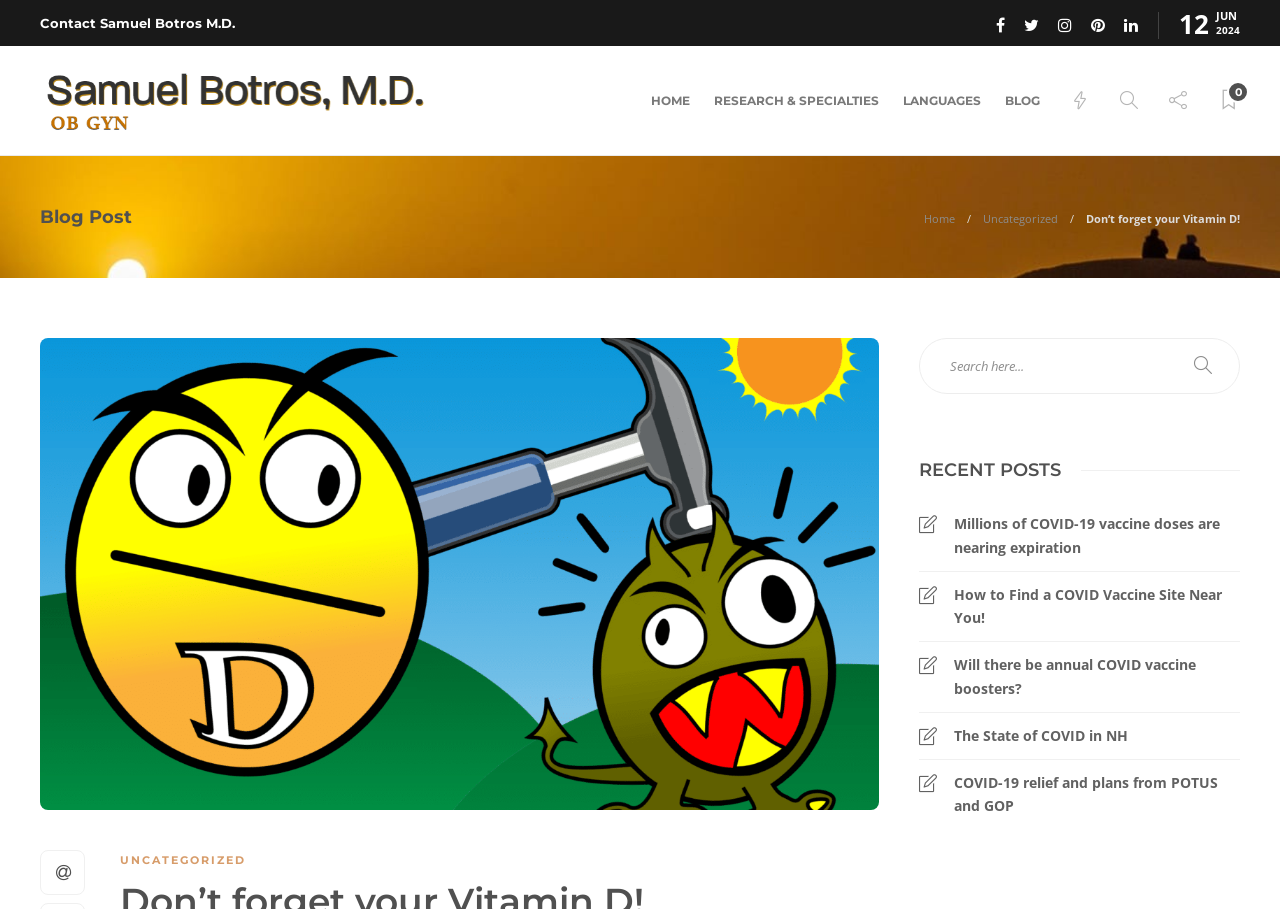Using the description: "Uncategorized", identify the bounding box of the corresponding UI element in the screenshot.

[0.094, 0.938, 0.192, 0.954]